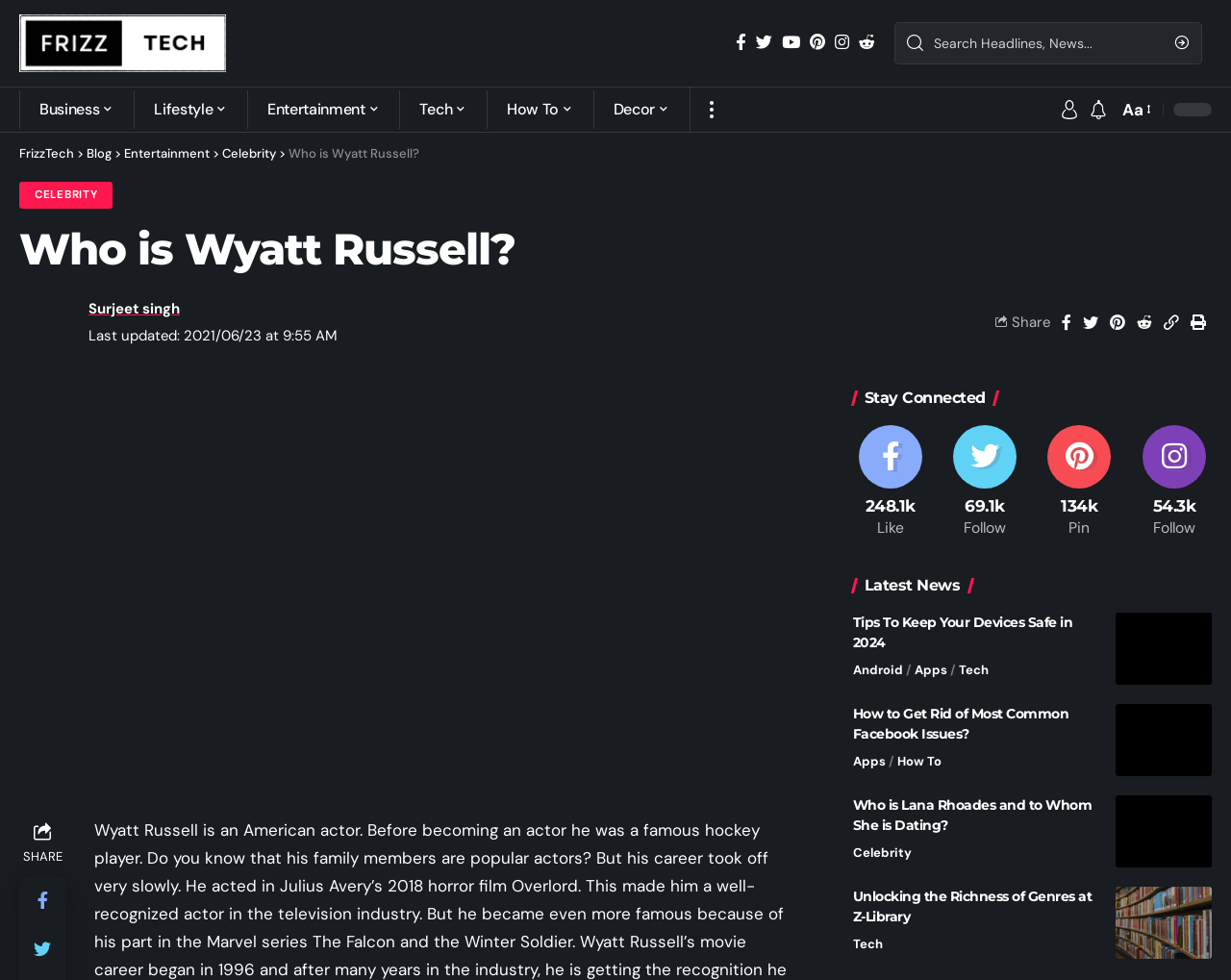Identify the bounding box of the HTML element described here: "Celebrity". Provide the coordinates as four float numbers between 0 and 1: [left, top, right, bottom].

[0.016, 0.186, 0.092, 0.213]